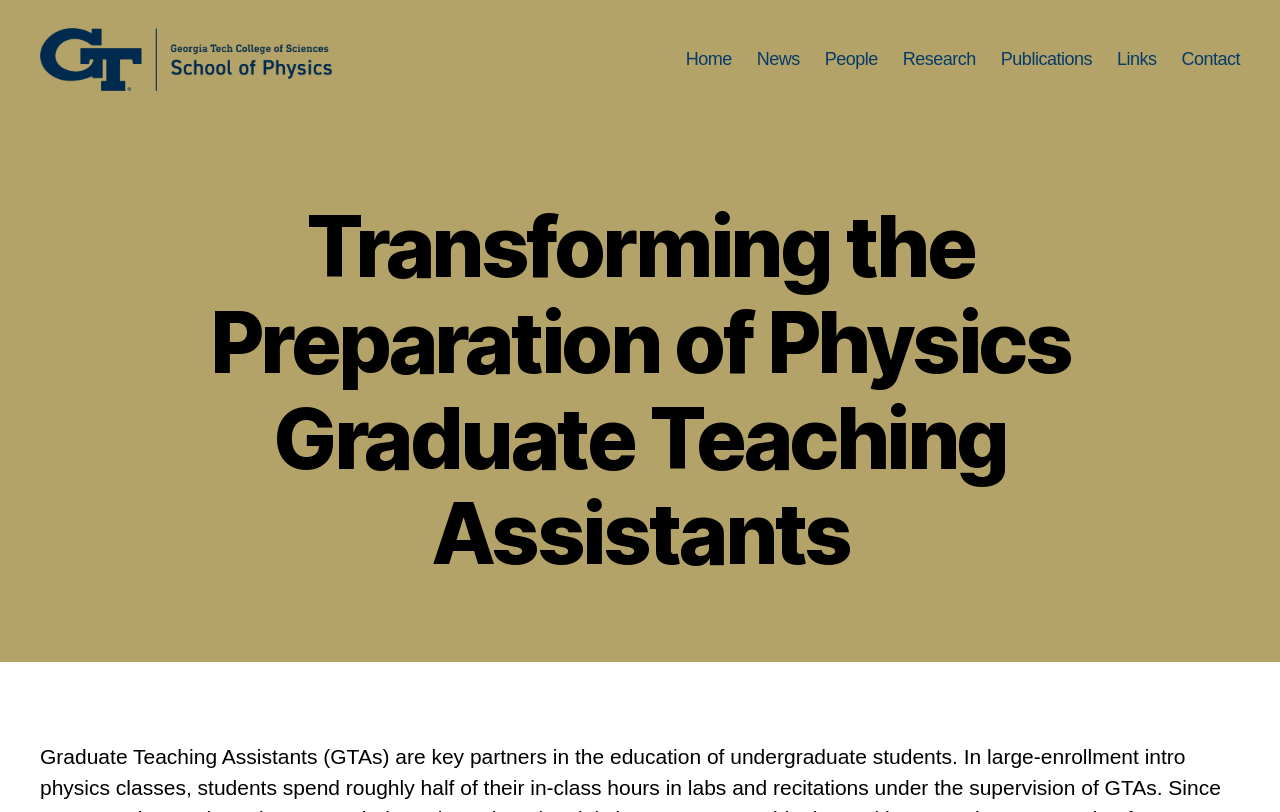Locate the bounding box coordinates of the element that should be clicked to fulfill the instruction: "view news".

[0.591, 0.077, 0.625, 0.103]